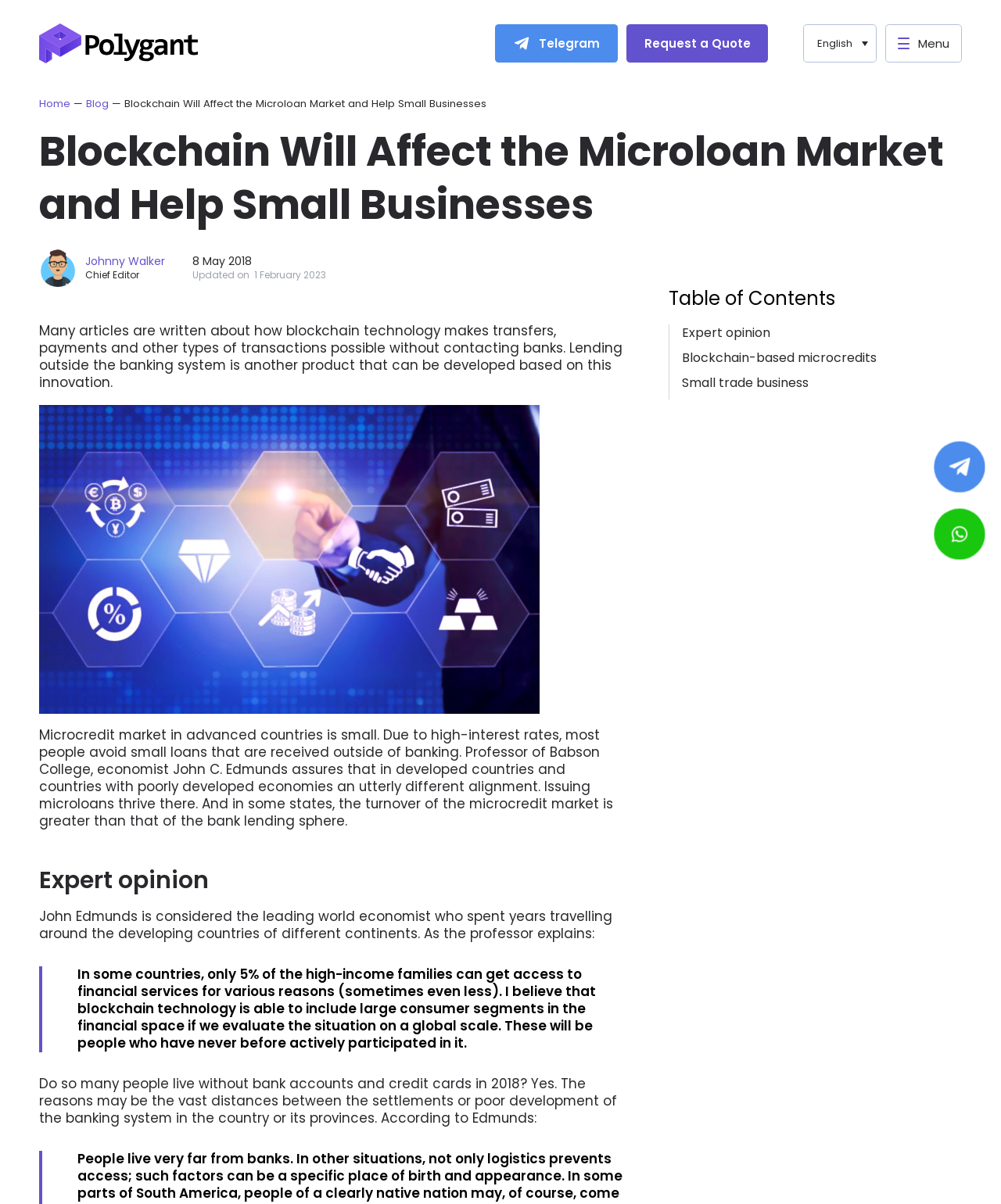Determine the bounding box coordinates of the region that needs to be clicked to achieve the task: "Click on the Polygant logo".

[0.039, 0.019, 0.197, 0.053]